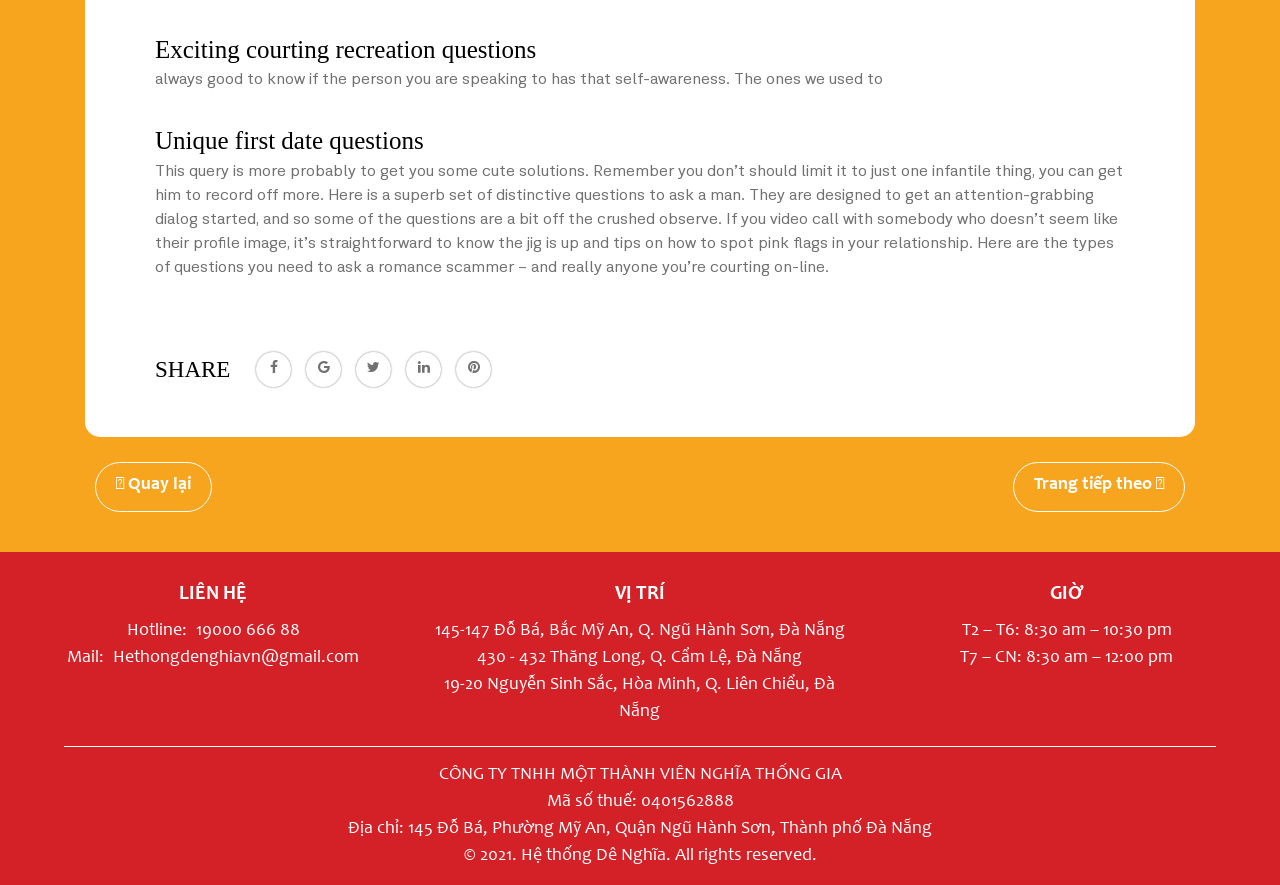Determine the bounding box coordinates of the UI element described by: "Hethongdenghiavn@gmail.com".

[0.089, 0.733, 0.281, 0.753]